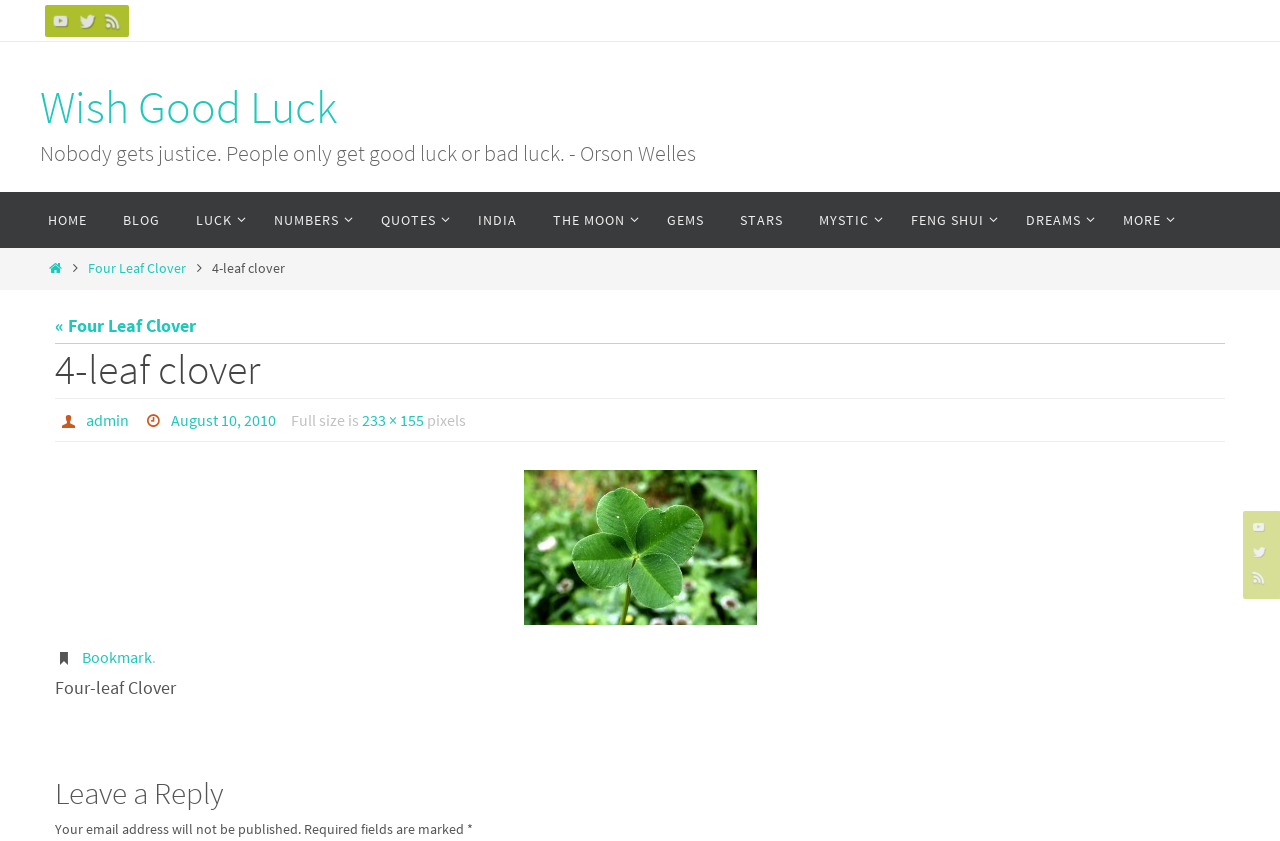Please answer the following question using a single word or phrase: 
What is the topic of the webpage?

Four-leaf Clover